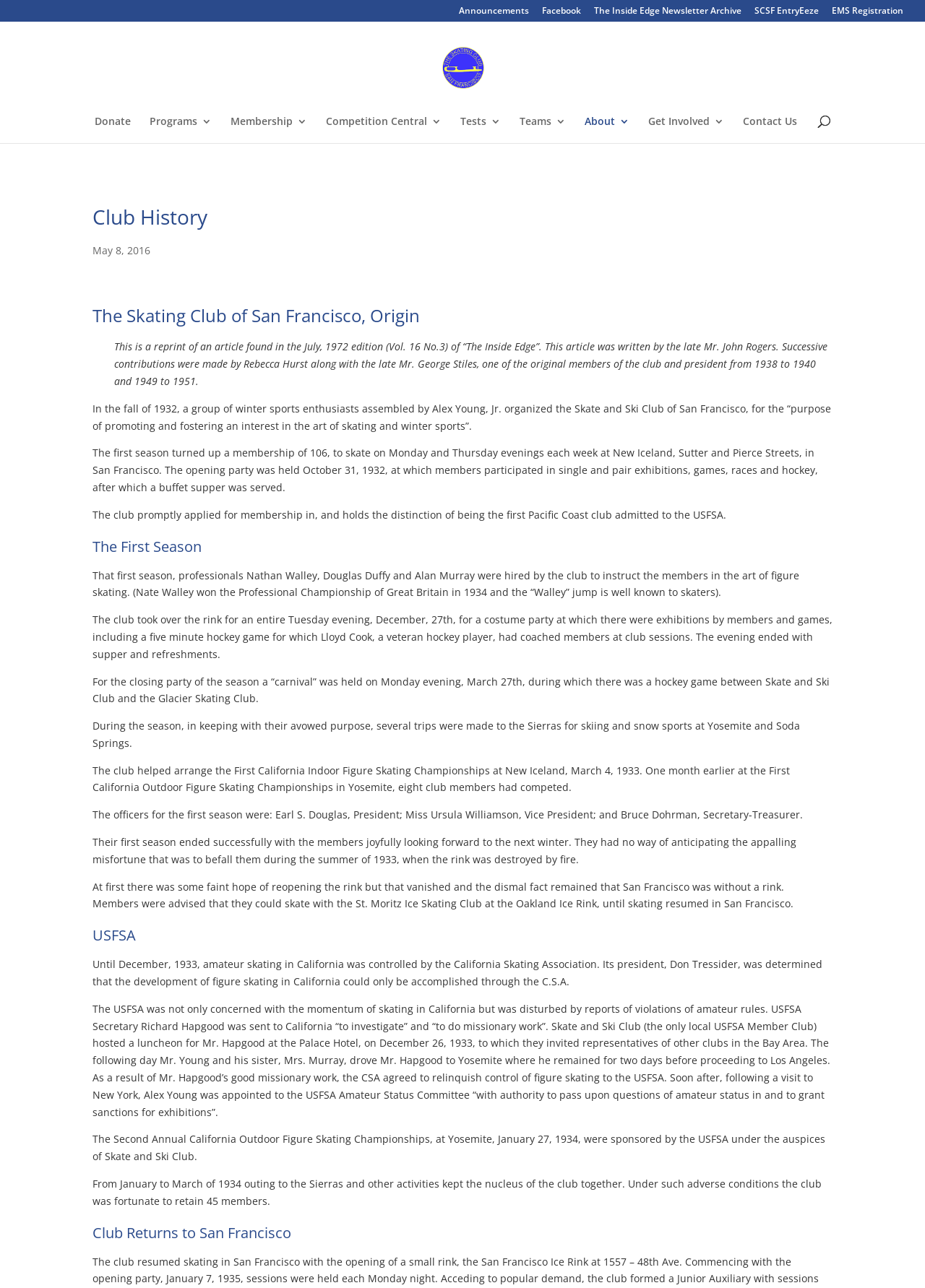Pinpoint the bounding box coordinates of the element you need to click to execute the following instruction: "Go to the 'Contact Us' page". The bounding box should be represented by four float numbers between 0 and 1, in the format [left, top, right, bottom].

[0.803, 0.09, 0.862, 0.111]